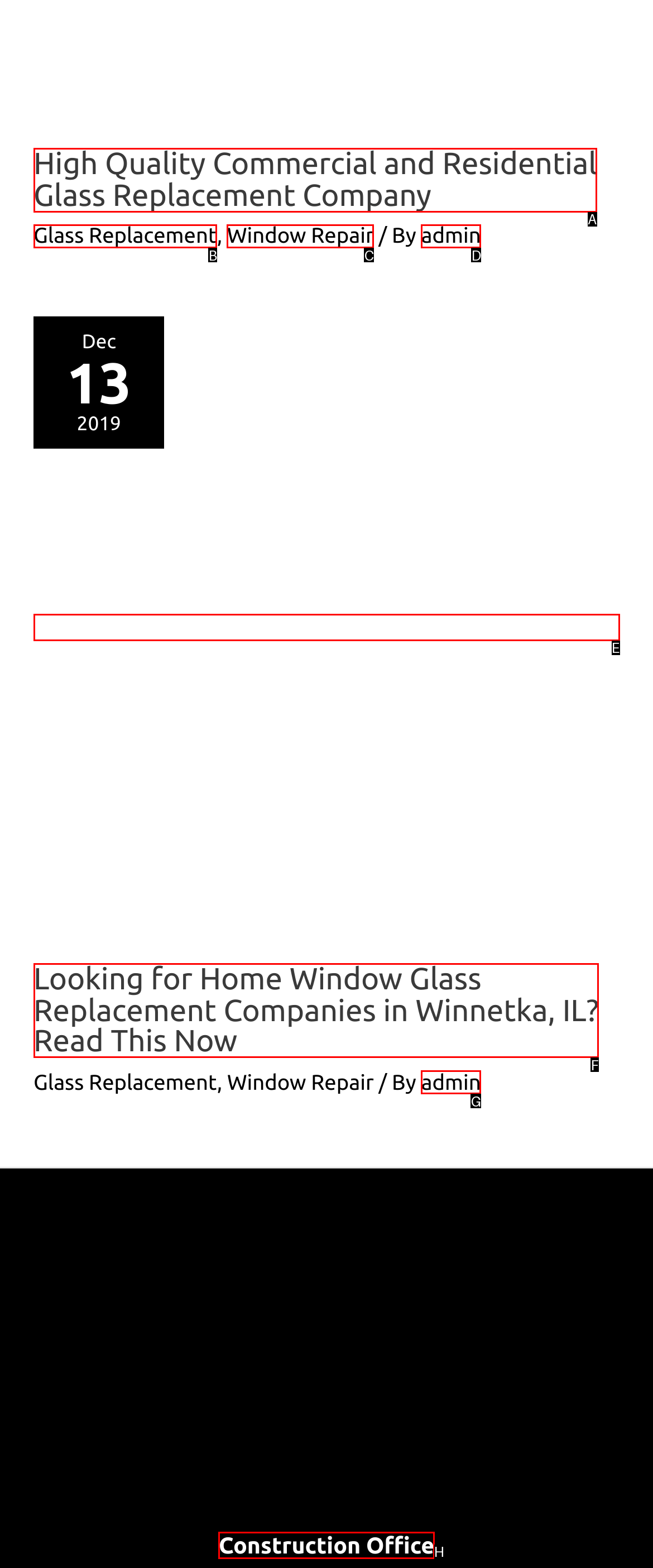Tell me which letter corresponds to the UI element that should be clicked to fulfill this instruction: View the 'Construction Office' information
Answer using the letter of the chosen option directly.

H